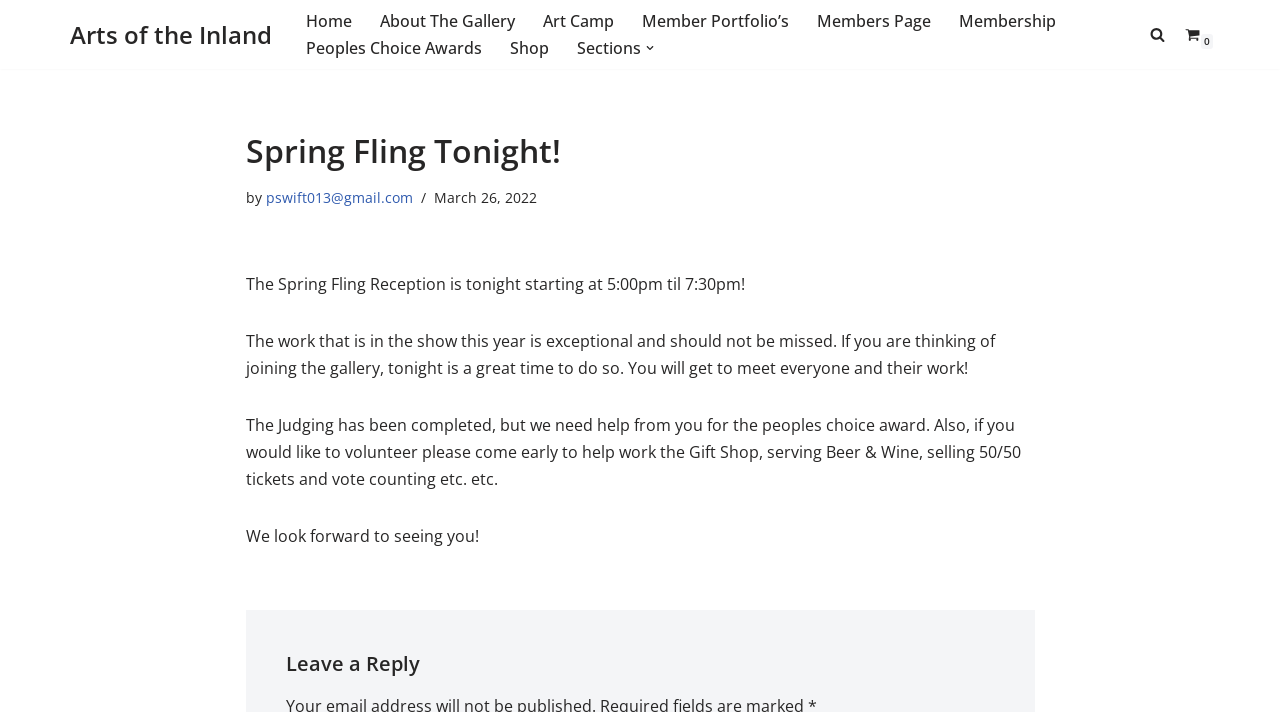Identify the bounding box coordinates of the region that should be clicked to execute the following instruction: "Click the 'Home' link".

[0.239, 0.011, 0.275, 0.049]